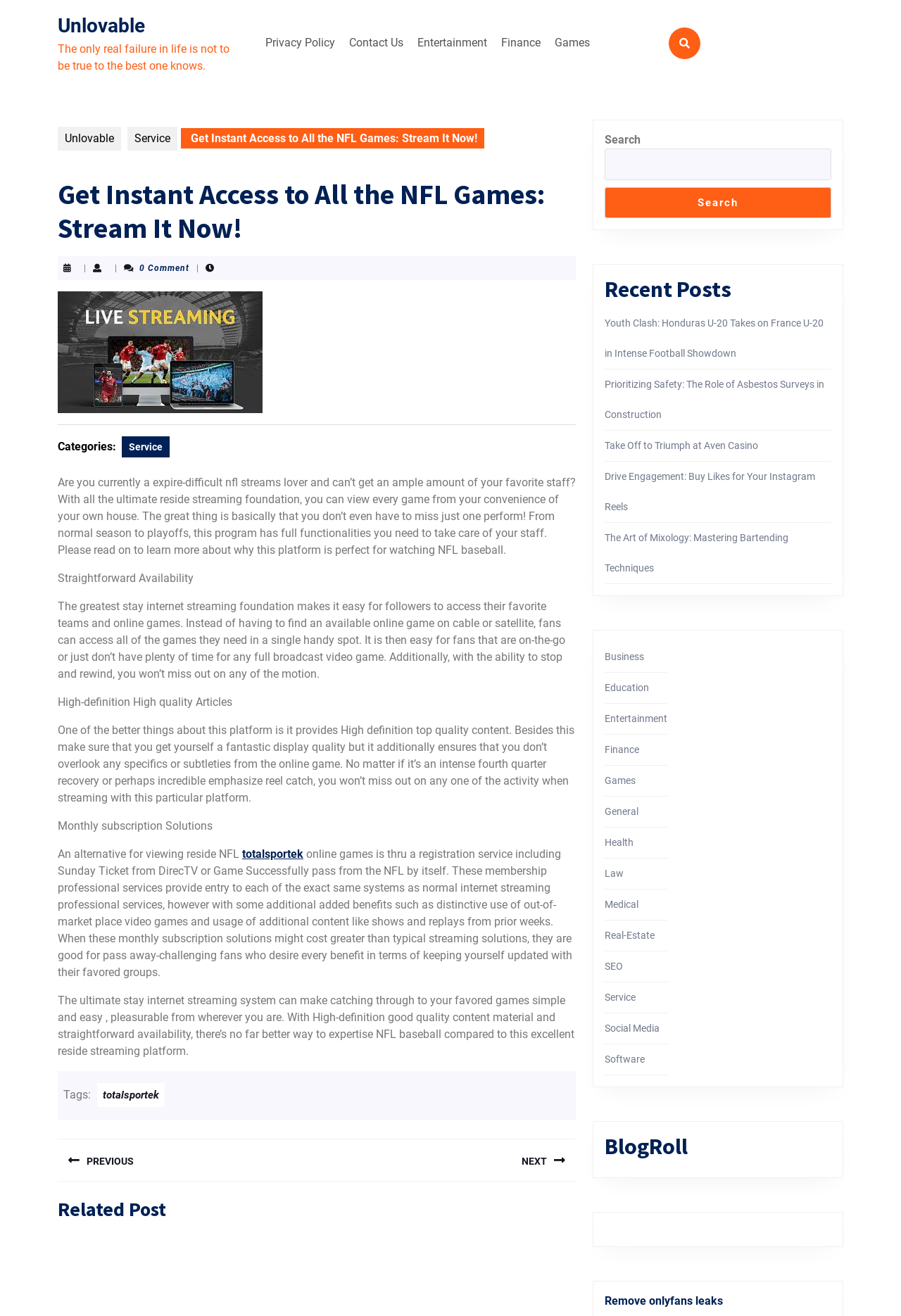Determine the coordinates of the bounding box for the clickable area needed to execute this instruction: "Click on the 'Entertainment' category".

[0.671, 0.542, 0.741, 0.55]